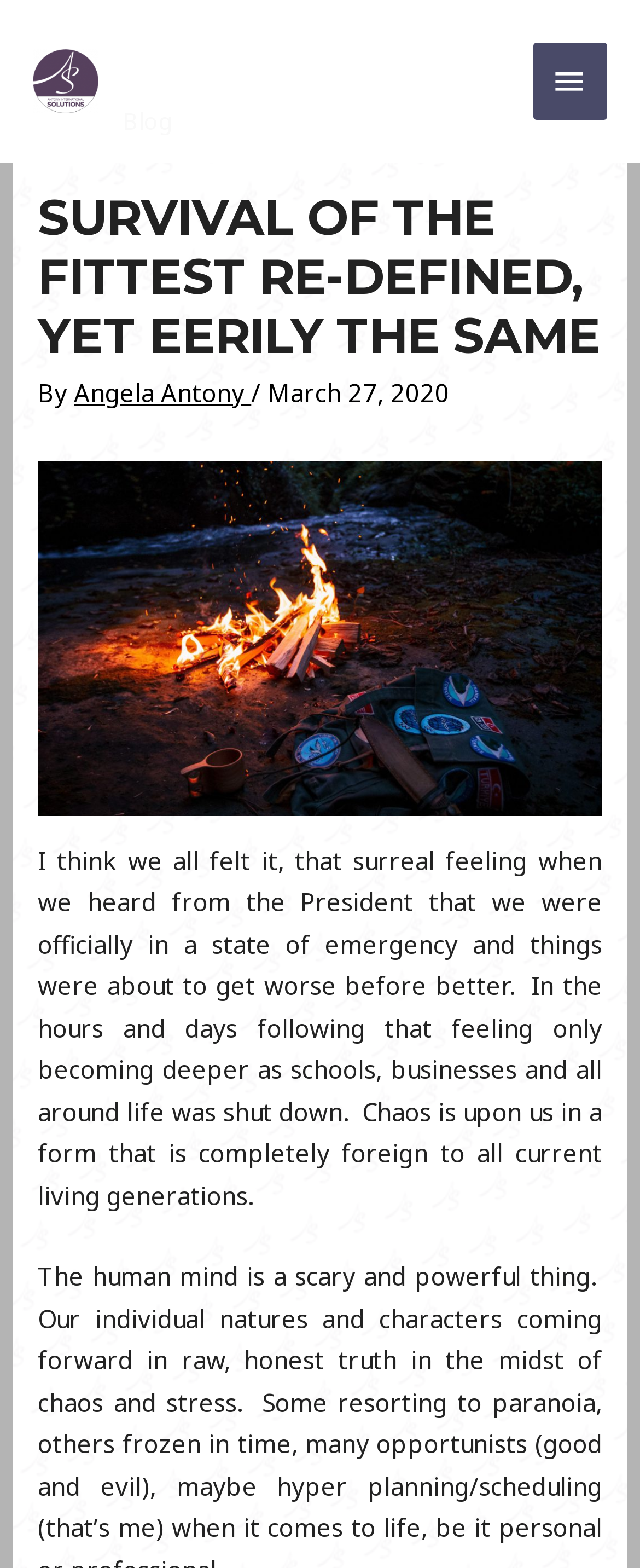Examine the screenshot and answer the question in as much detail as possible: Who wrote the article?

The author of the article can be found in the middle of the webpage, where it says 'By Angela Antony' in a link format.